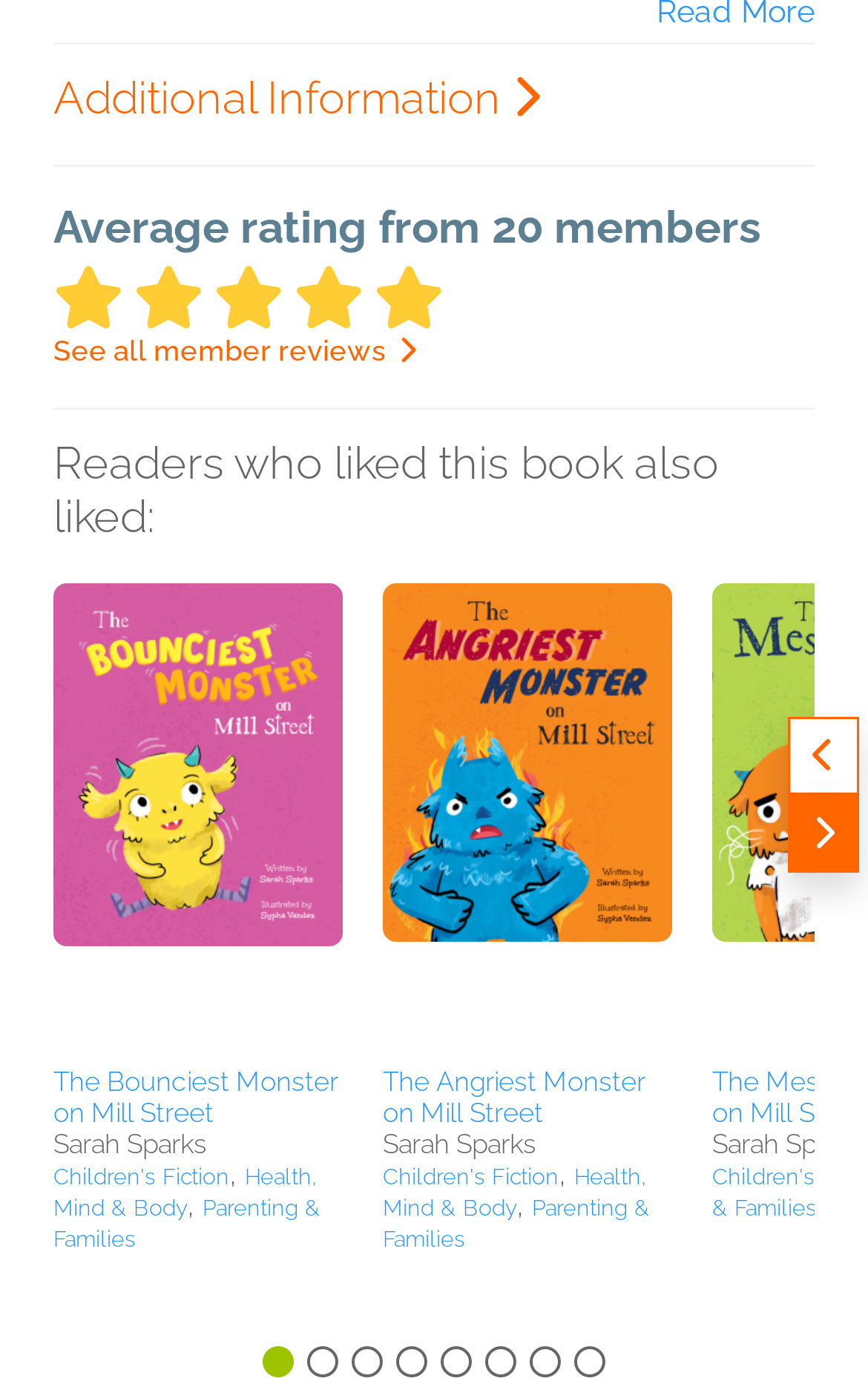Who is the author of the recommended books?
Please use the image to deliver a detailed and complete answer.

I found the author's name by looking at the static text elements below the book titles. In both cases, the author's name is 'Sarah Sparks'.